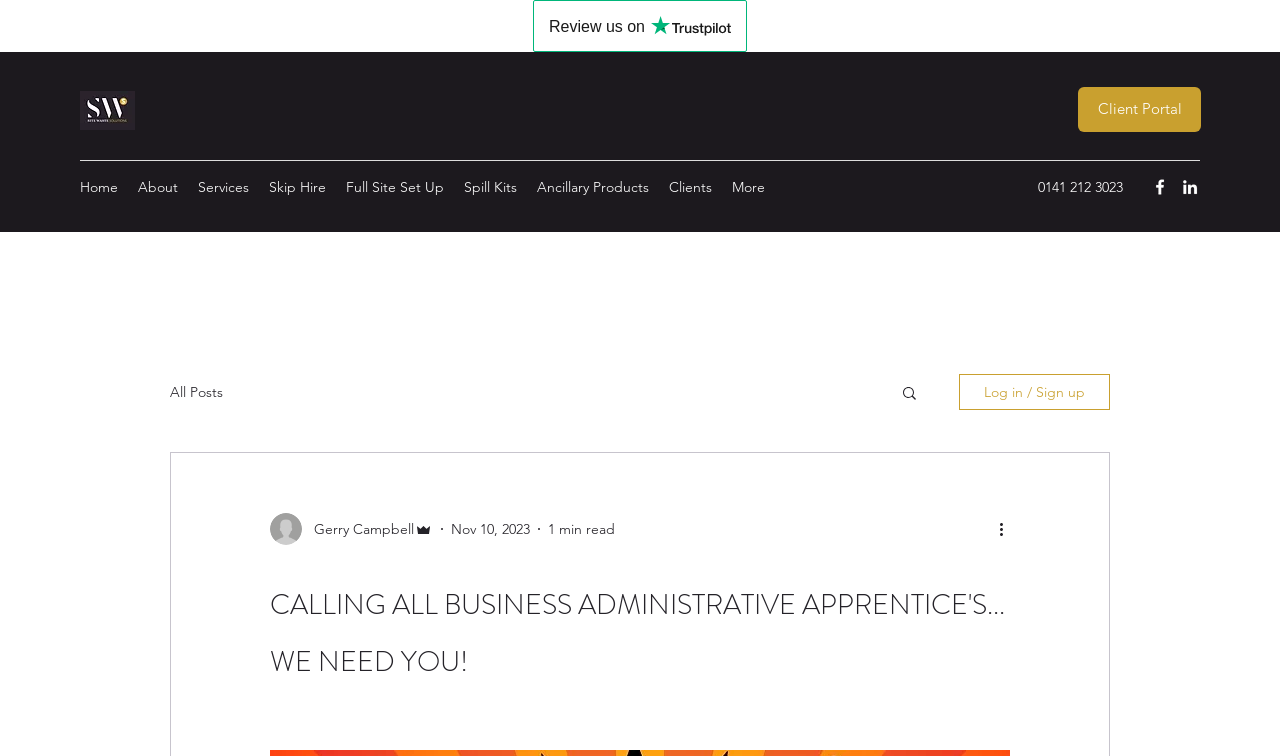Please locate the bounding box coordinates of the region I need to click to follow this instruction: "View Client Portal".

[0.842, 0.115, 0.938, 0.175]